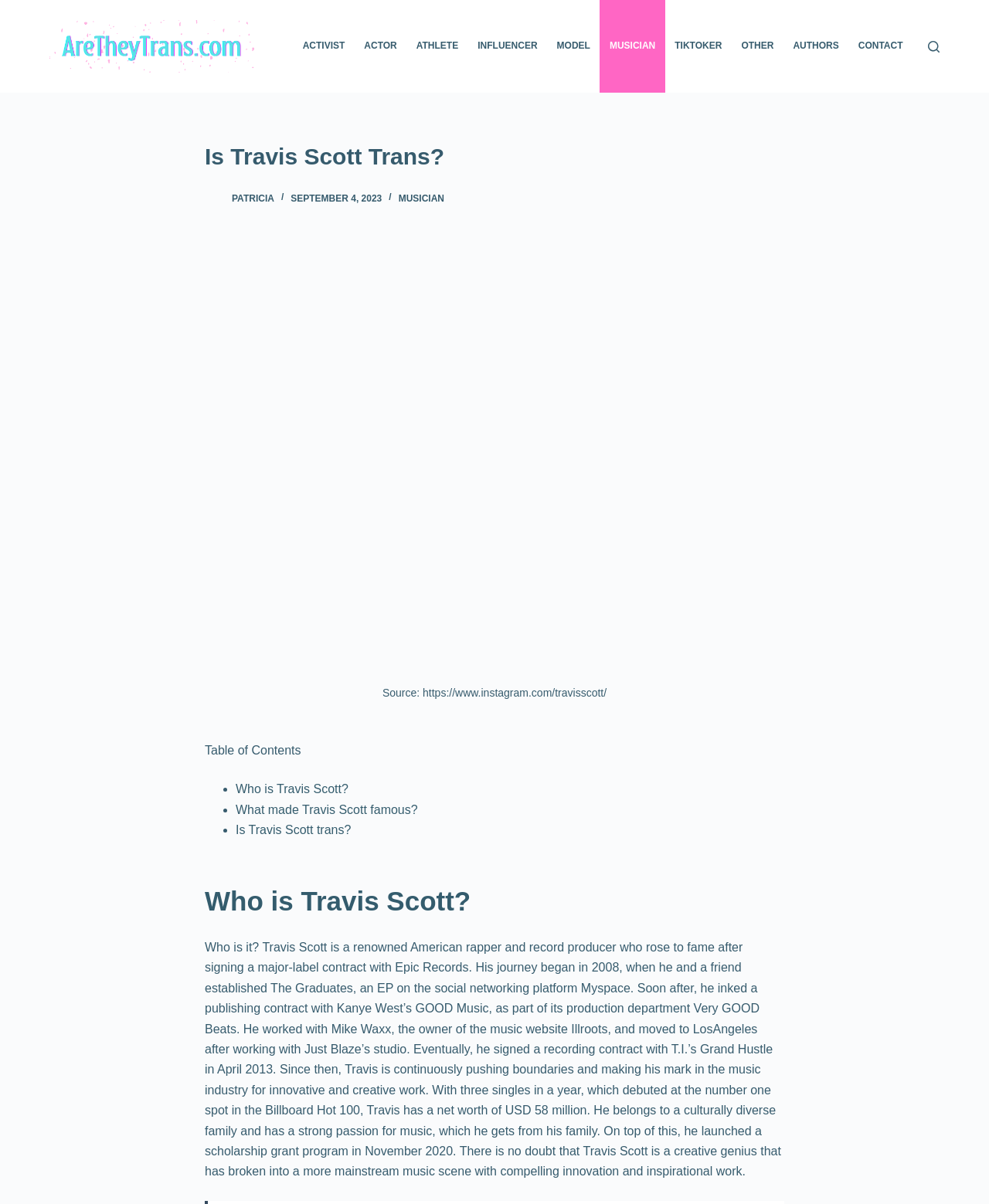Please determine the main heading text of this webpage.

Is Travis Scott Trans?